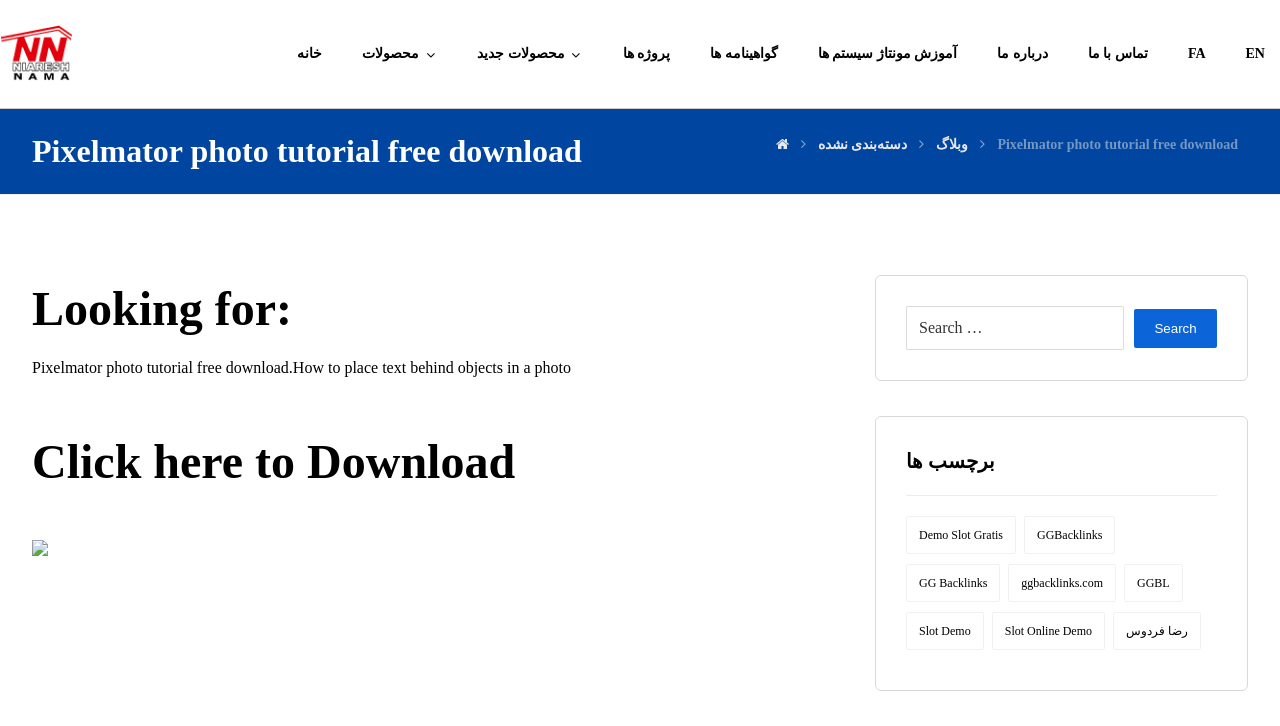What is the purpose of the 'Click here to Download' button?
Answer the question using a single word or phrase, according to the image.

To download a file